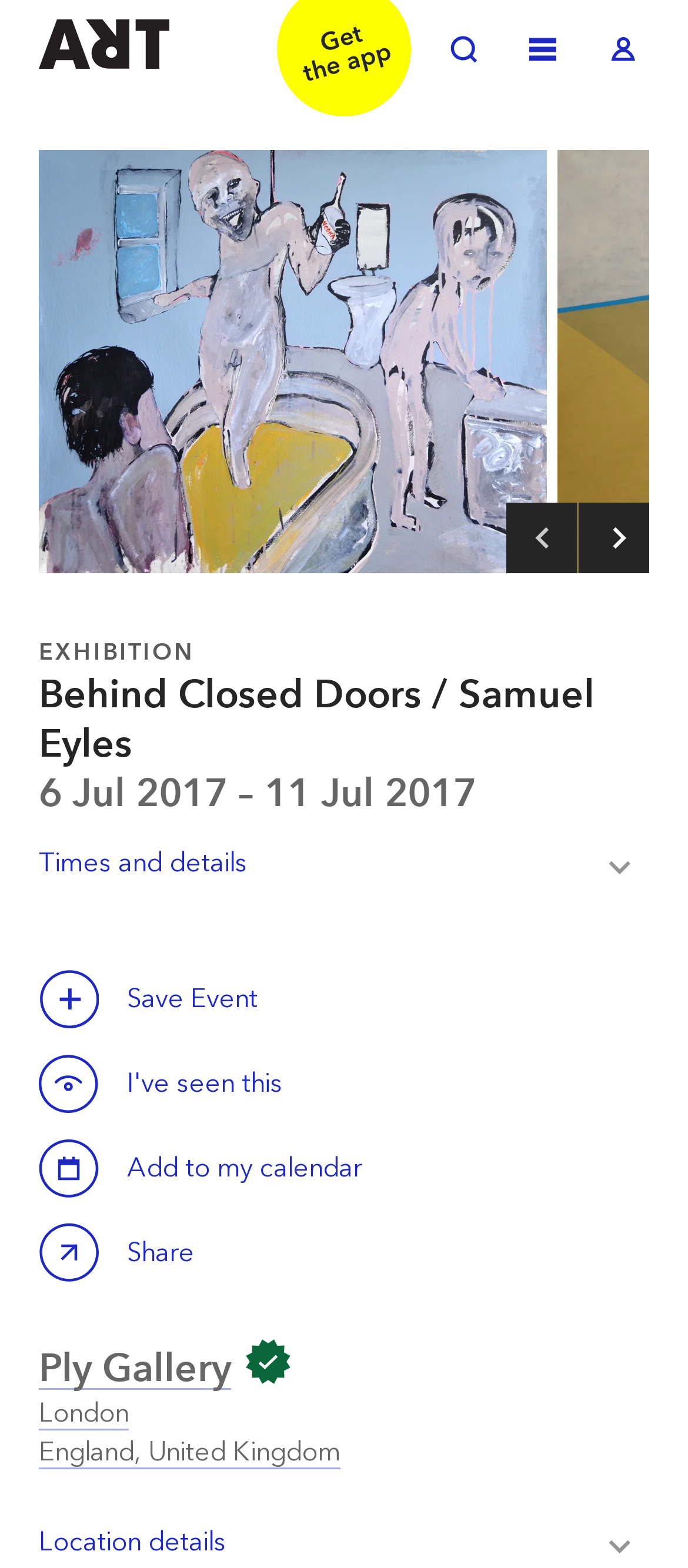Locate the bounding box coordinates of the element's region that should be clicked to carry out the following instruction: "Zoom in". The coordinates need to be four float numbers between 0 and 1, i.e., [left, top, right, bottom].

[0.056, 0.096, 0.794, 0.366]